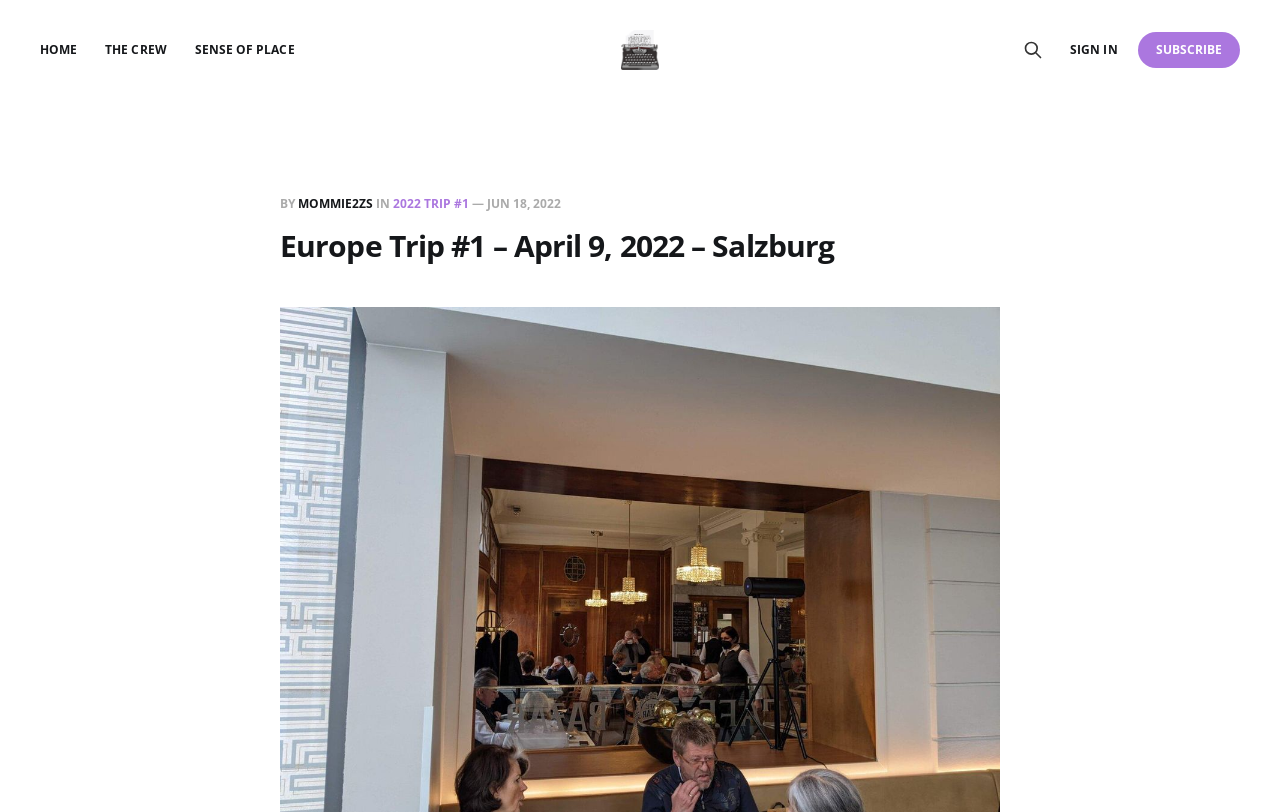What is the name of the trip mentioned?
Answer the question with a thorough and detailed explanation.

The link '2022 TRIP #1' is present on the webpage, and it is likely to be the name of the trip mentioned.